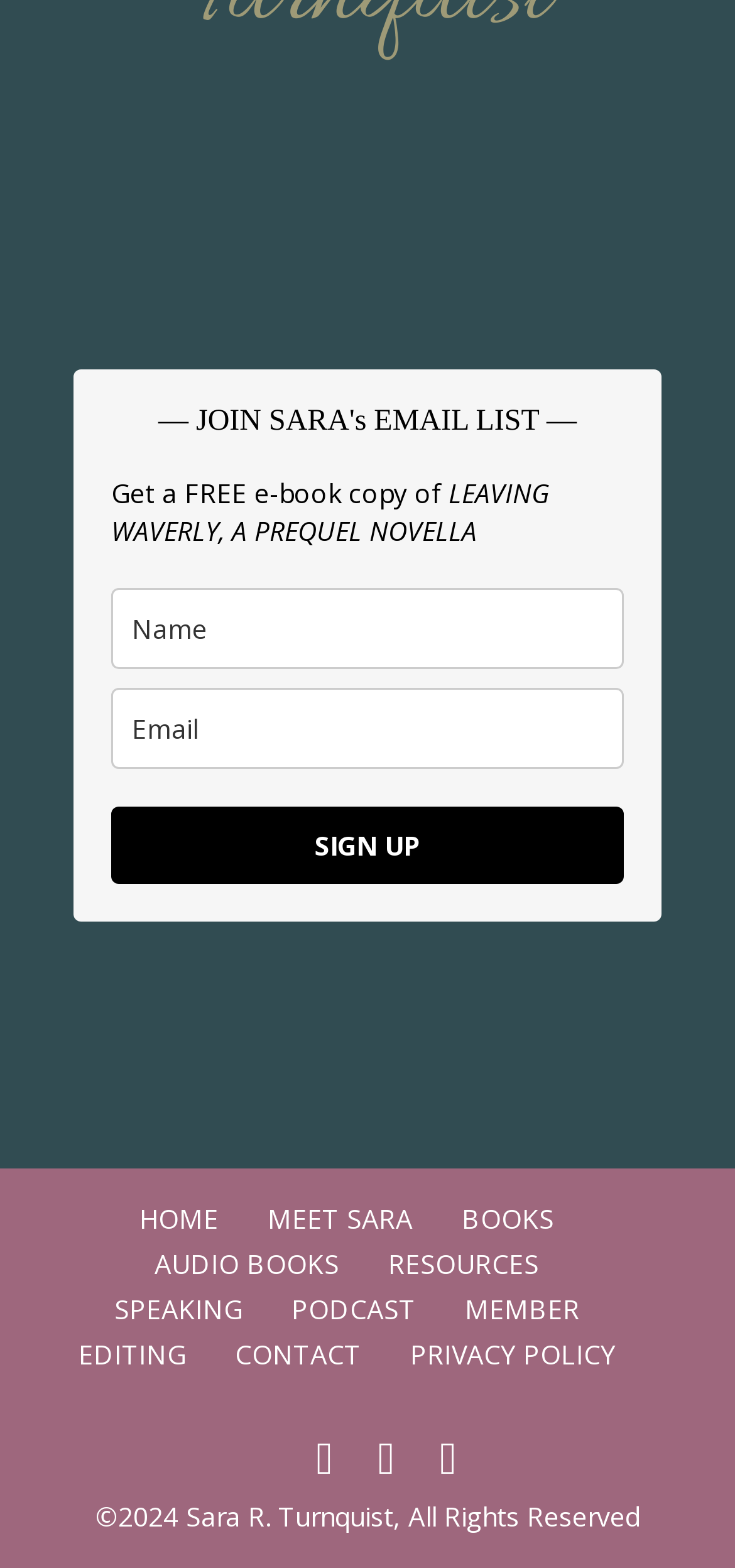Please identify the bounding box coordinates of the area that needs to be clicked to follow this instruction: "View Sara's books".

[0.628, 0.766, 0.754, 0.789]